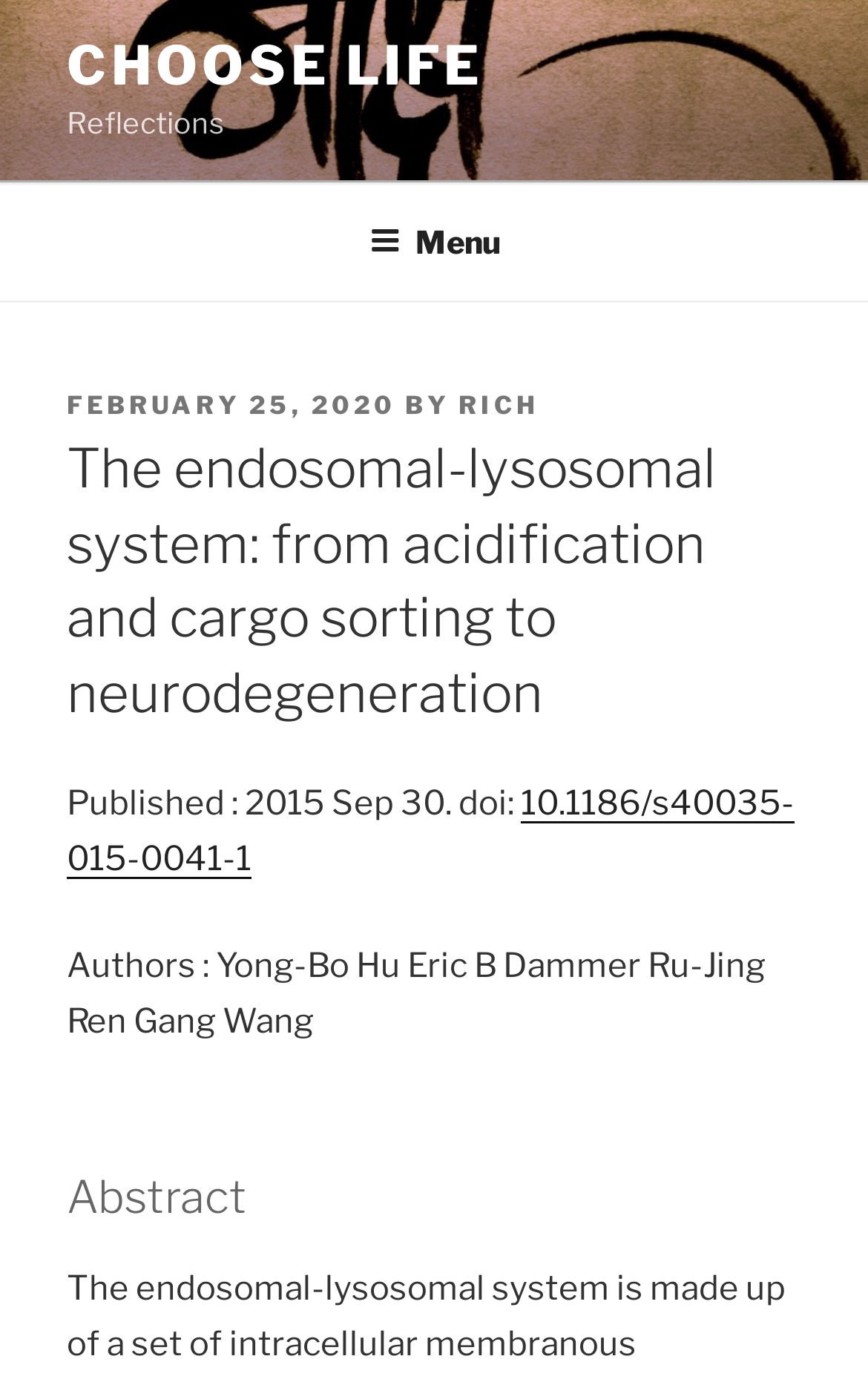Refer to the element description Menu and identify the corresponding bounding box in the screenshot. Format the coordinates as (top-left x, top-left y, bottom-right x, bottom-right y) with values in the range of 0 to 1.

[0.388, 0.135, 0.612, 0.213]